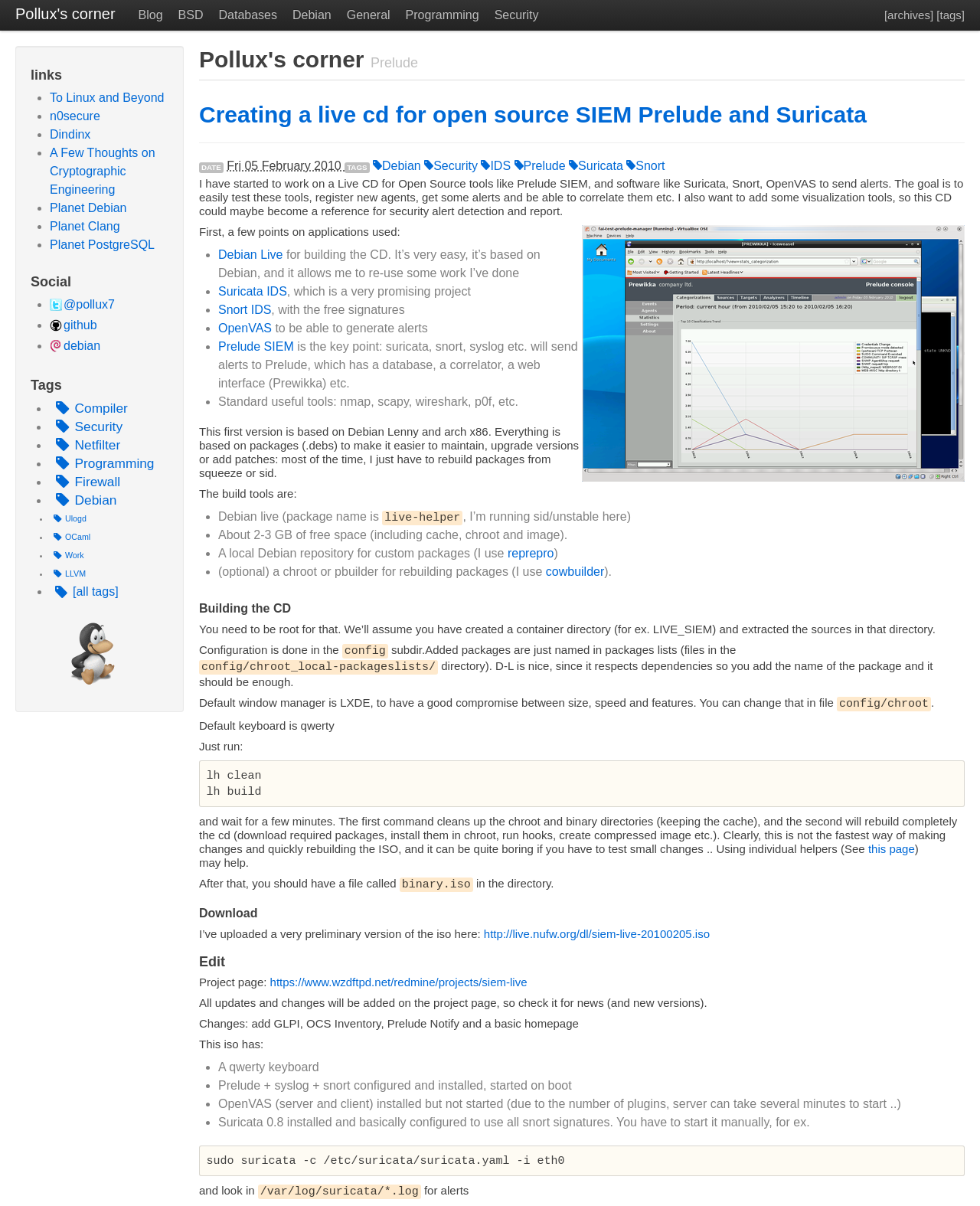Analyze the image and provide a detailed answer to the question: What is the title of the first article on the webpage?

The title of the first article can be found by looking at the heading of the first article on the webpage, which says 'Creating a live cd for open source SIEM Prelude and Suricata'.